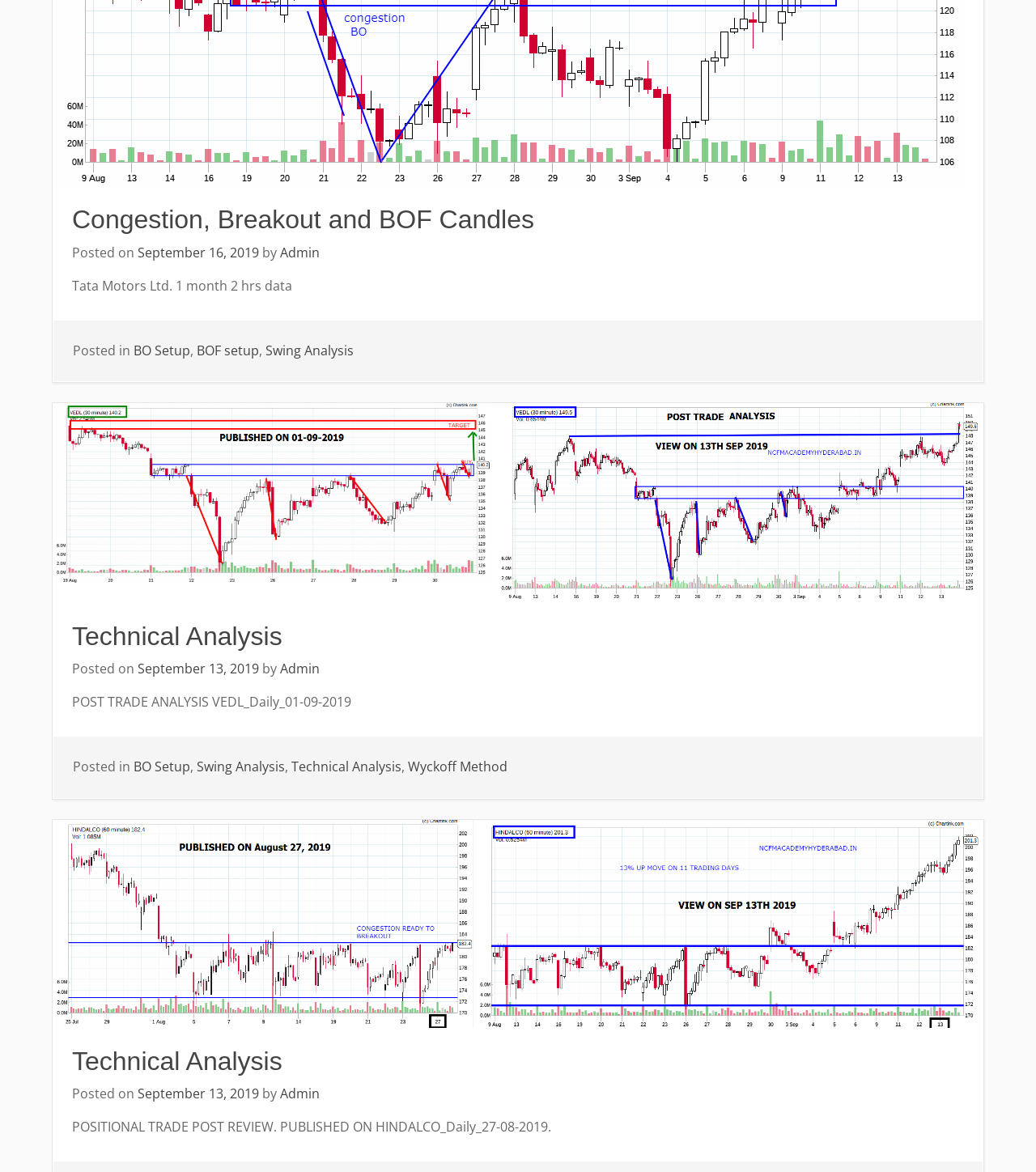Provide the bounding box coordinates for the UI element described in this sentence: "Admin". The coordinates should be four float values between 0 and 1, i.e., [left, top, right, bottom].

[0.27, 0.563, 0.309, 0.578]